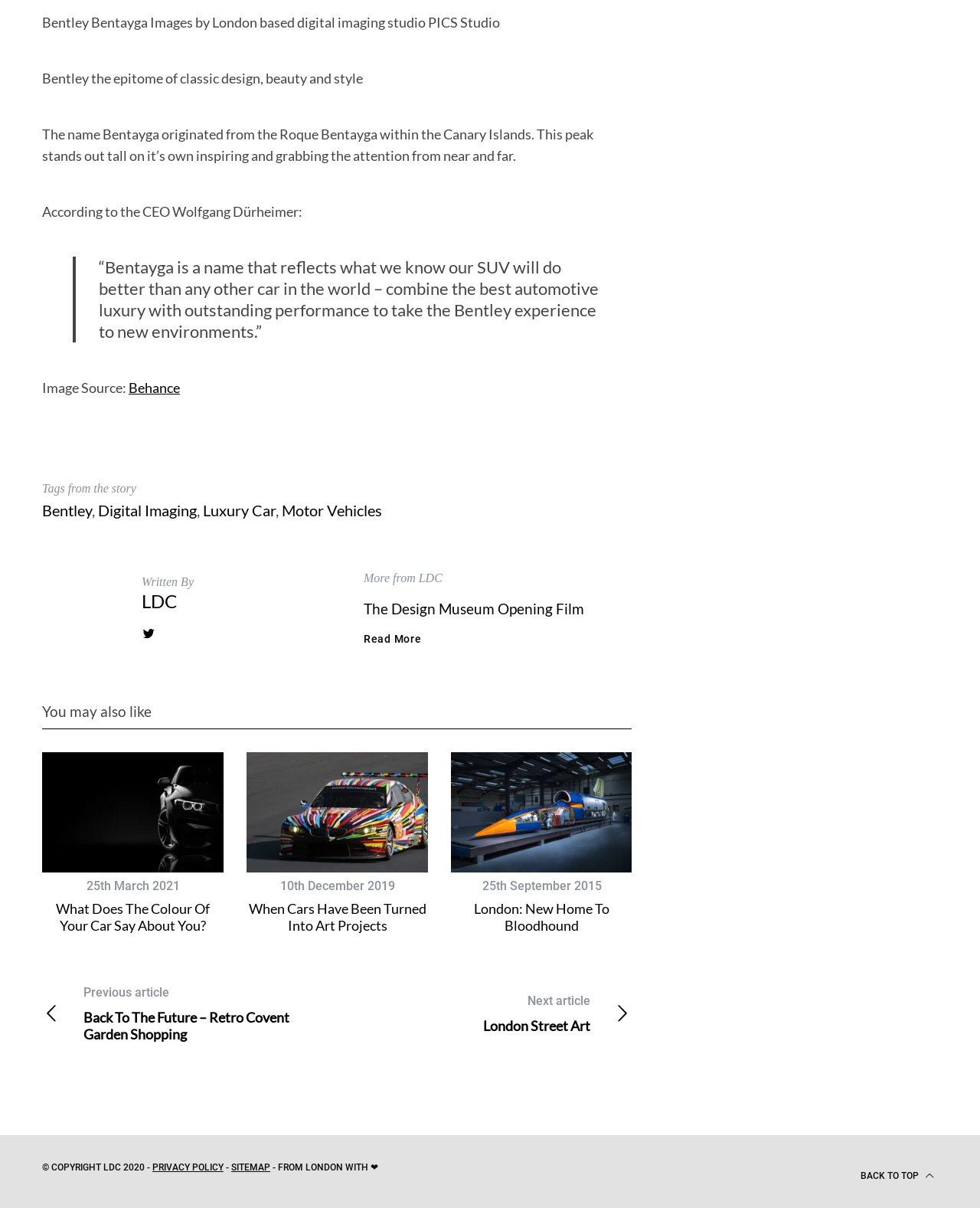Locate the coordinates of the bounding box for the clickable region that fulfills this instruction: "Check the article about When Cars Have Been Turned Into Art Projects".

[0.254, 0.745, 0.435, 0.773]